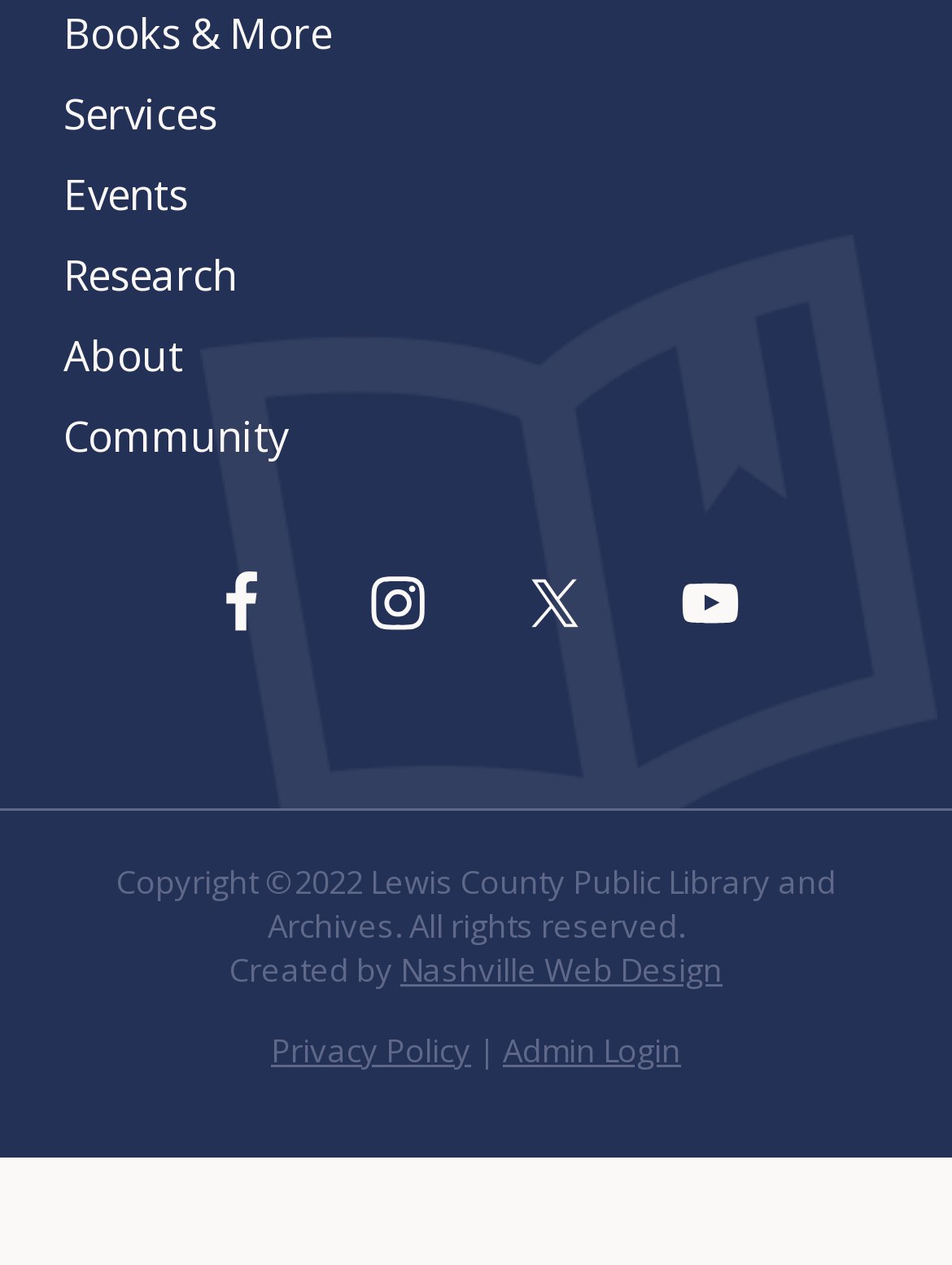Provide the bounding box coordinates for the area that should be clicked to complete the instruction: "Click on Books & More".

[0.067, 0.004, 0.349, 0.049]